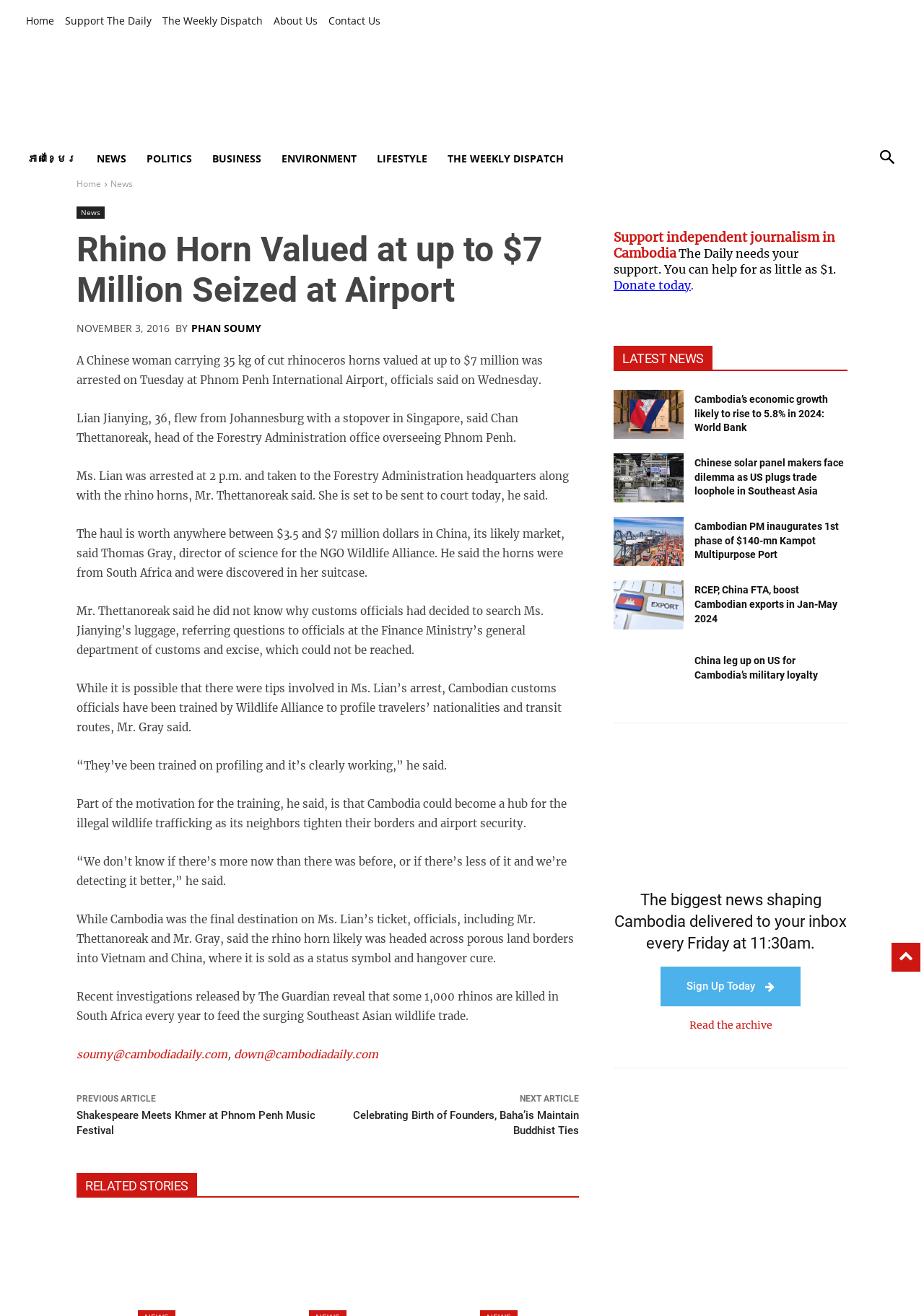Identify and provide the text of the main header on the webpage.

Rhino Horn Valued at up to $7 Million Seized at Airport